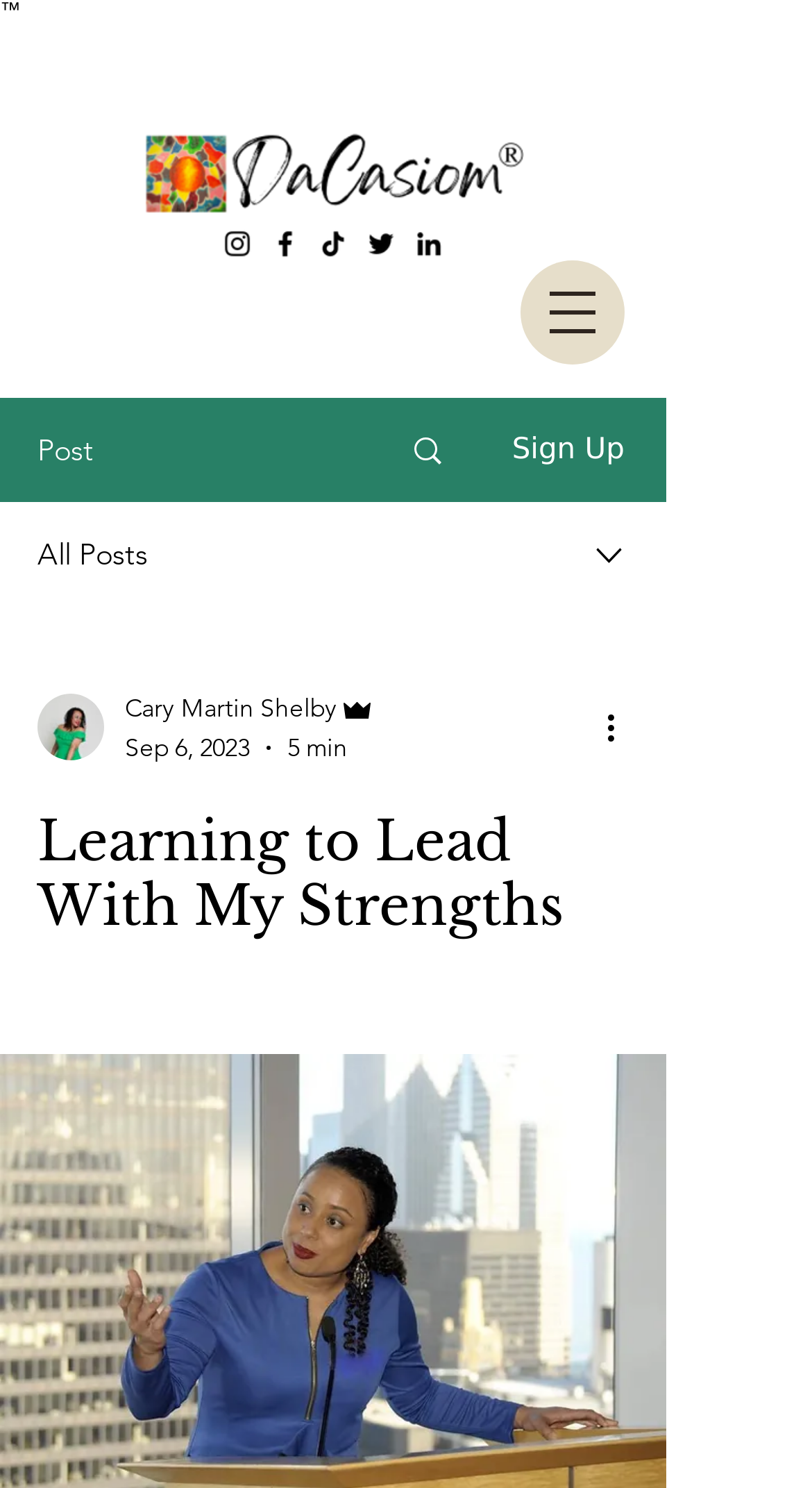Is the navigation menu open?
Based on the content of the image, thoroughly explain and answer the question.

I found the 'Open navigation menu' button, which indicates that the navigation menu is not currently open.